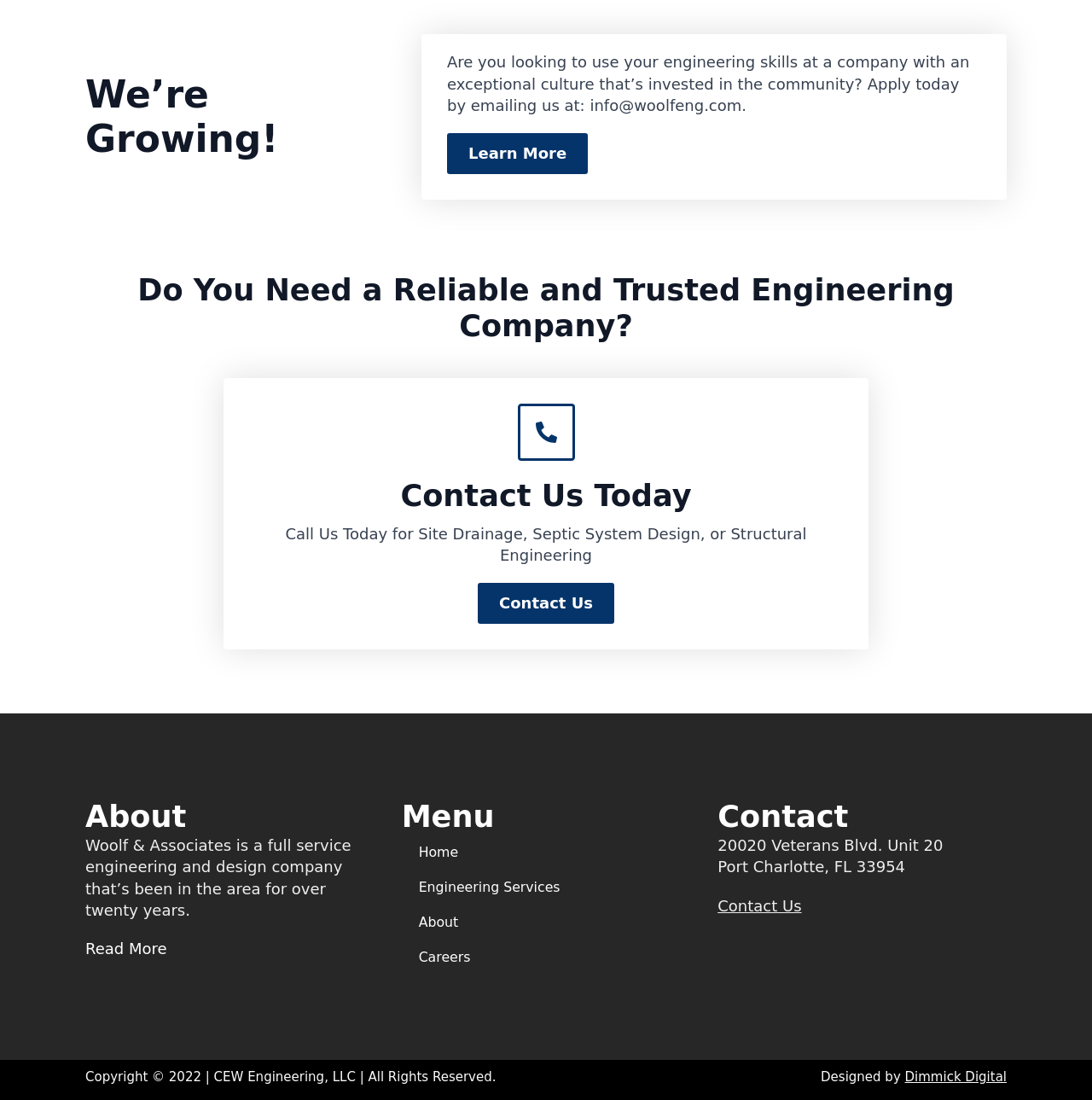What is the company's email address?
Use the information from the screenshot to give a comprehensive response to the question.

I found the company's email address by looking at the top of the page, where it says 'Apply today by emailing us at: info@woolfeng.com'.